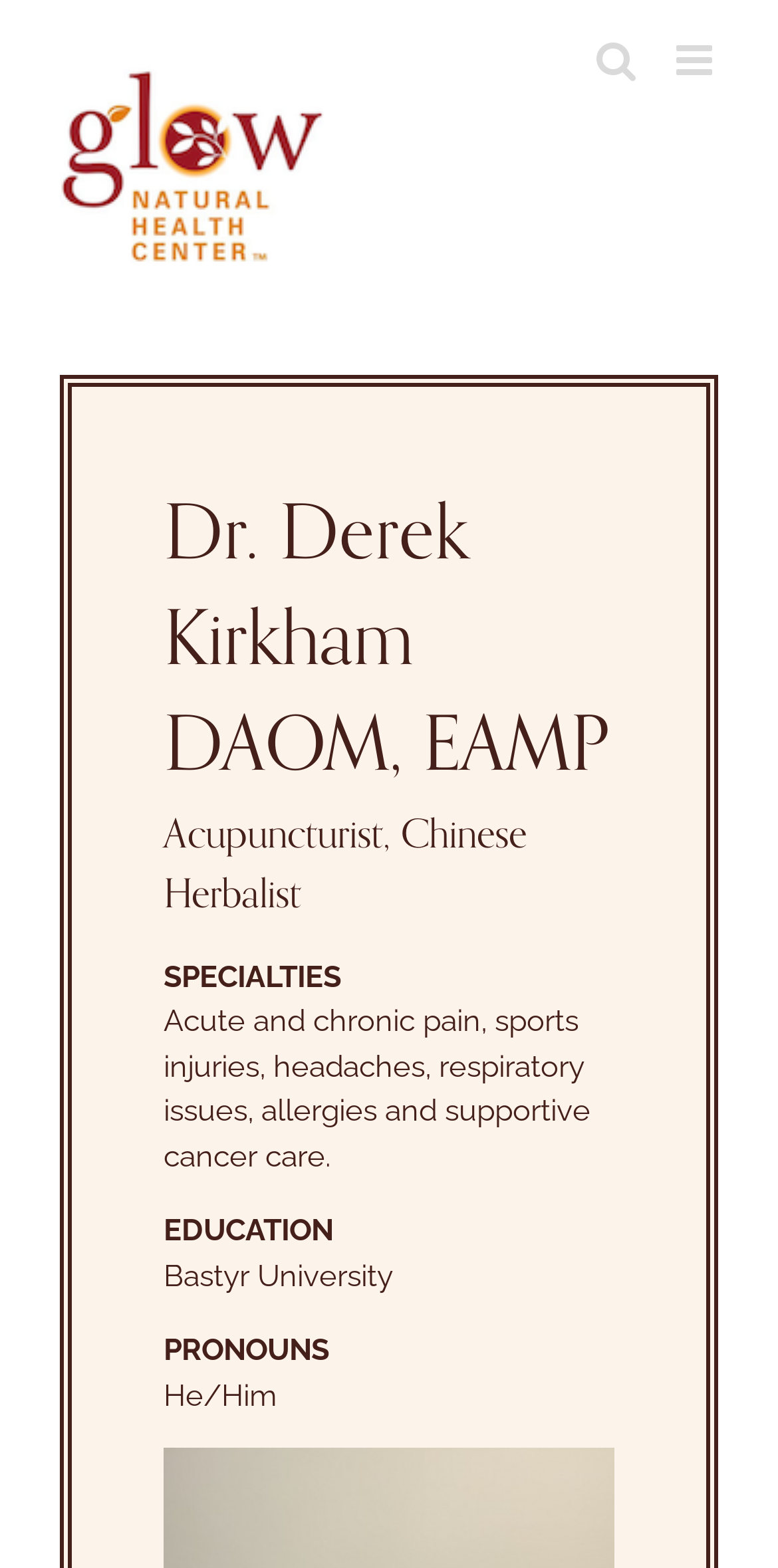What is the purpose of the ' Go to Top' link? Analyze the screenshot and reply with just one word or a short phrase.

To go to the top of the page